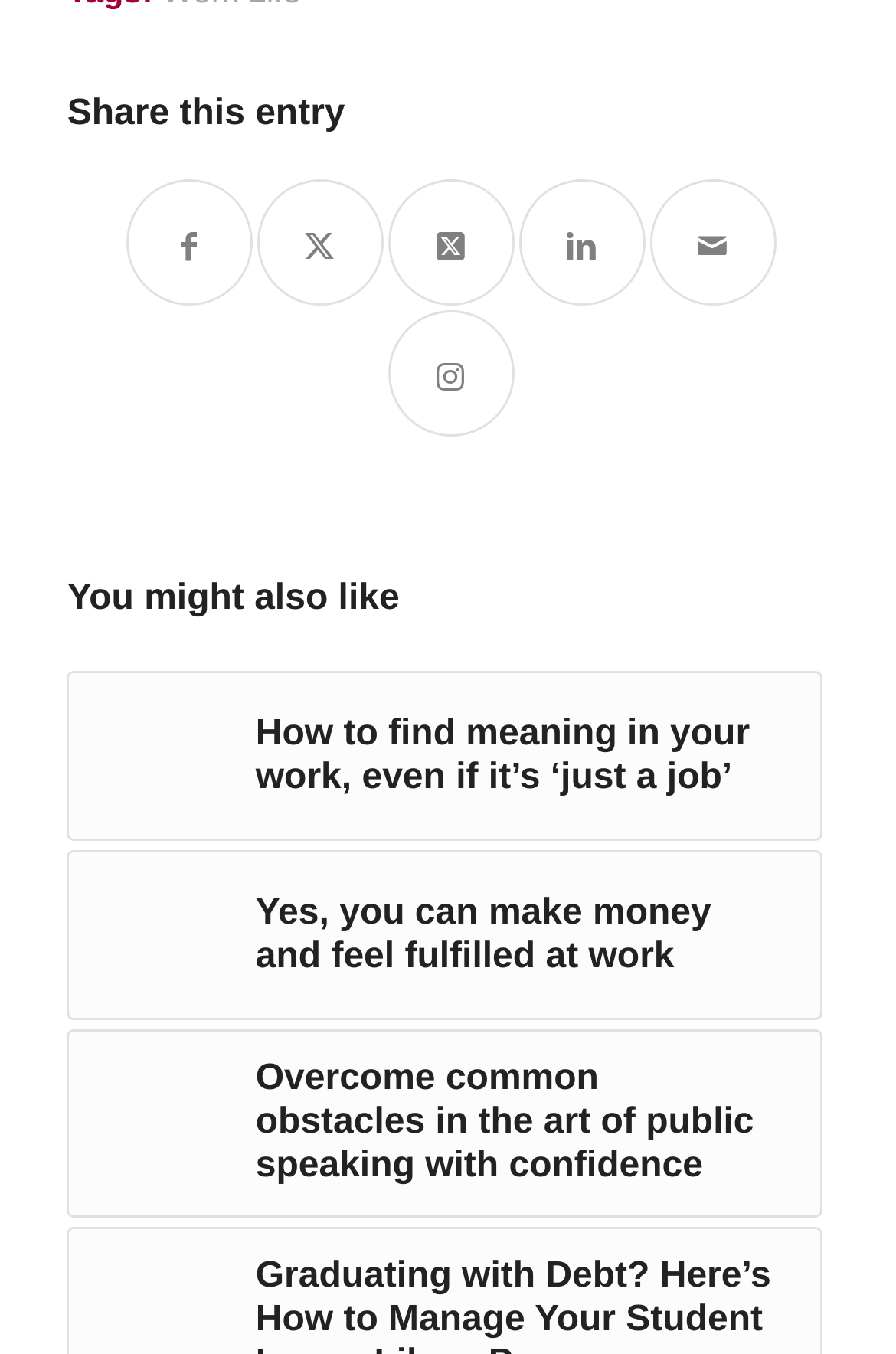What is the topic of the first recommended article?
Use the screenshot to answer the question with a single word or phrase.

Finding meaning in work